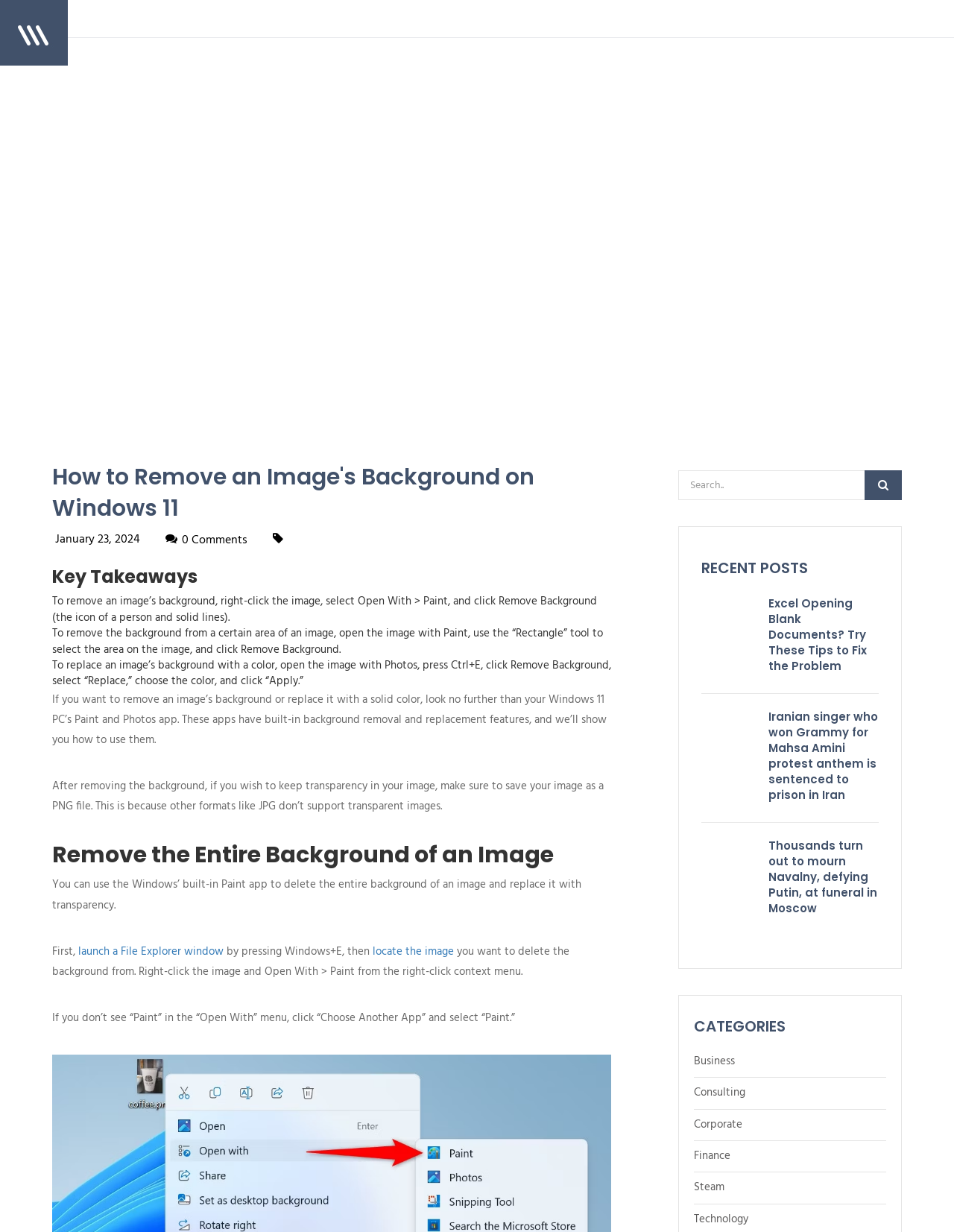Write an elaborate caption that captures the essence of the webpage.

This webpage is about removing an image's background on Windows 11, specifically using the Paint and Photos apps. At the top, there is a heading that displays the title of the webpage, "How to Remove an Image's Background on Windows 11". Below this, there are three links: one showing the date "January 23, 2024", another with an icon and the text "0 Comments", and a third with an icon.

The main content of the webpage is divided into sections. The first section, "Key Takeaways", provides a brief summary of the steps to remove an image's background. Below this, there are three paragraphs explaining the process in more detail. The first paragraph describes how to remove the entire background of an image, the second explains how to remove the background from a certain area of an image, and the third explains how to replace an image's background with a color.

Following these paragraphs, there is a section titled "Remove the Entire Background of an Image", which provides a step-by-step guide on how to do so using the Paint app. This section includes several paragraphs and links to related actions, such as launching a File Explorer window and locating the image.

On the right side of the webpage, there is a search bar with a magnifying glass icon and a button. Below this, there is a section titled "RECENT POSTS", which lists several news articles with headings, links, and dates. These articles appear to be unrelated to the main topic of the webpage.

At the bottom of the webpage, there is a section titled "CATEGORIES", which lists several categories, including Business, Consulting, Corporate, Finance, Steam, and Technology, each with a link.